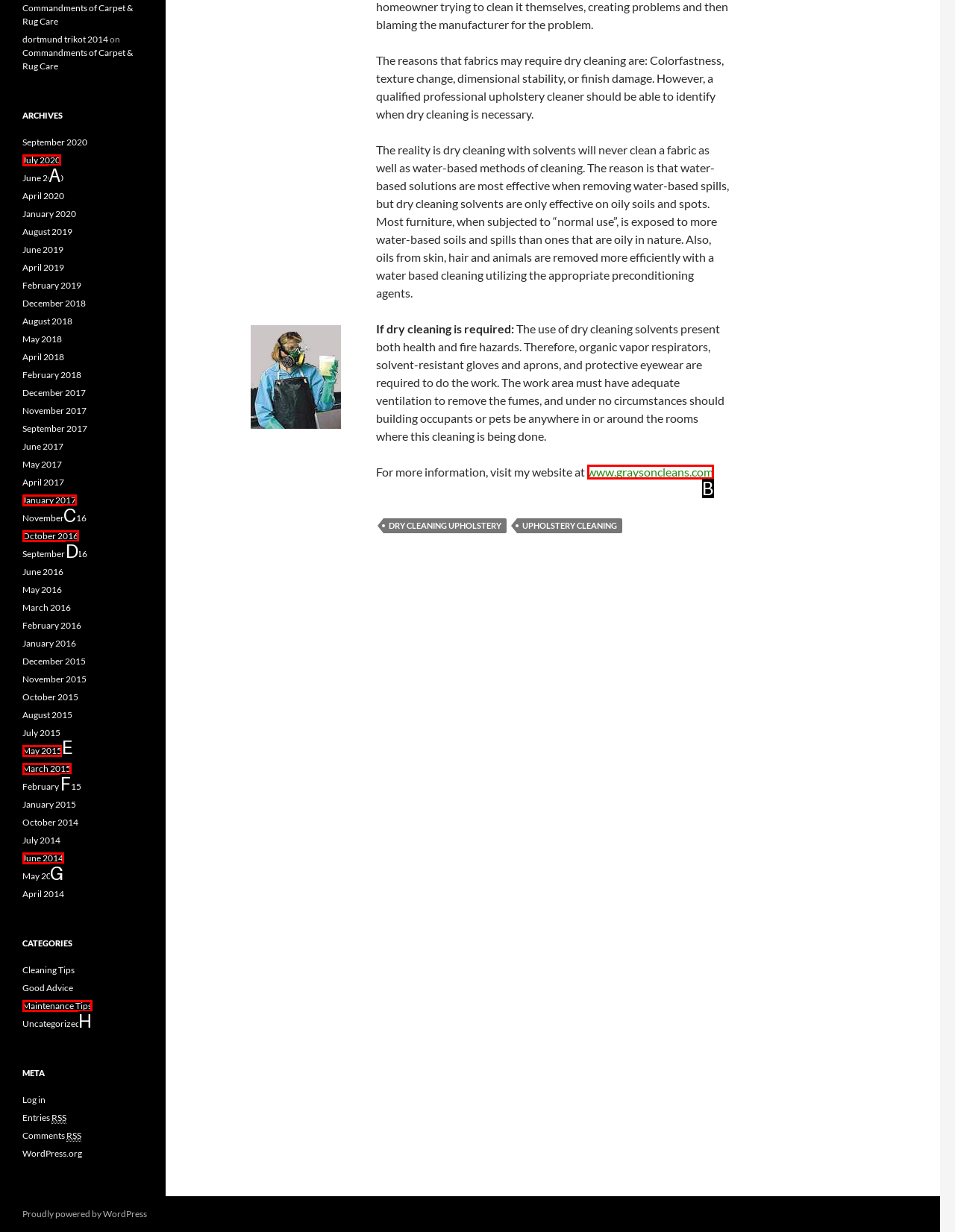Determine which option aligns with the description: www.graysoncleans.com. Provide the letter of the chosen option directly.

B